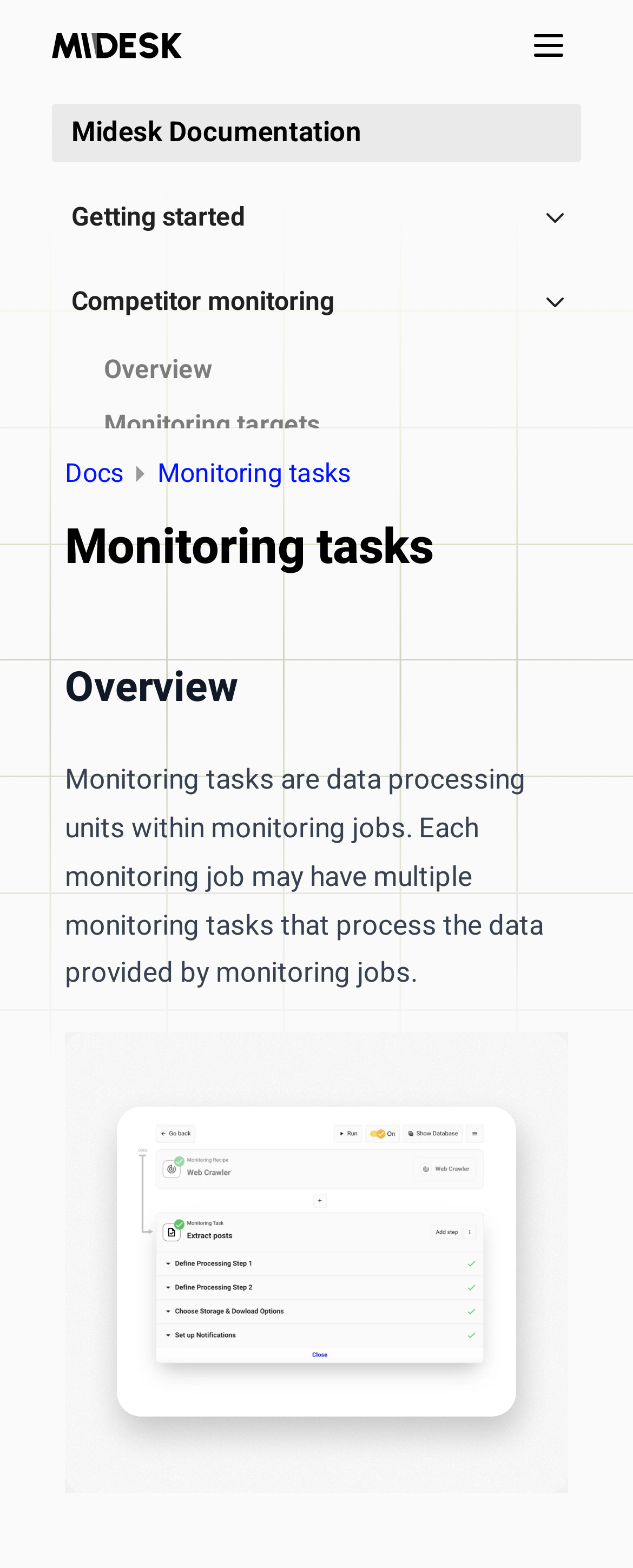Please identify the bounding box coordinates of the area that needs to be clicked to fulfill the following instruction: "Open main menu."

[0.815, 0.008, 0.918, 0.05]